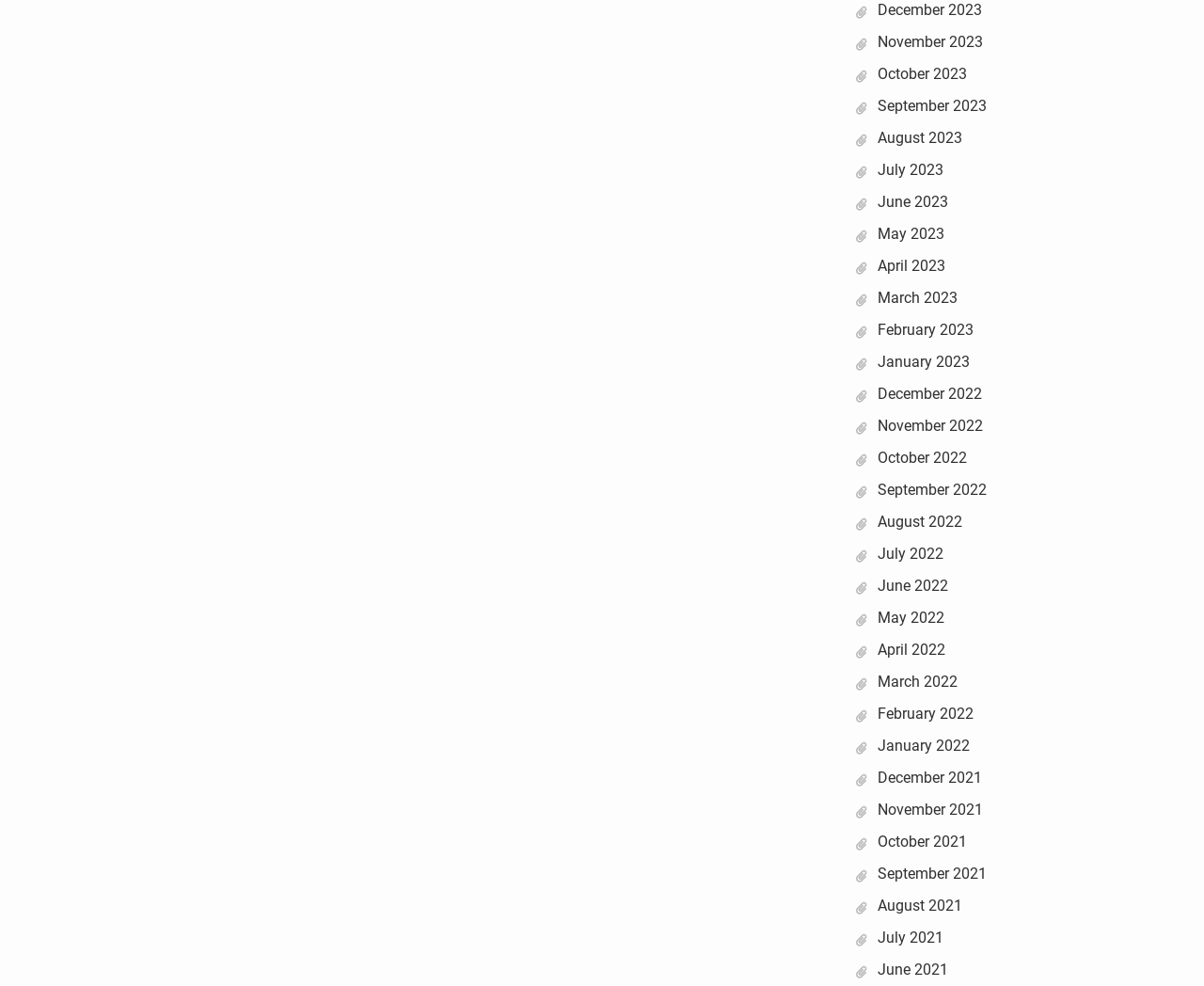Give the bounding box coordinates for the element described as: "September 2023".

[0.729, 0.098, 0.82, 0.116]